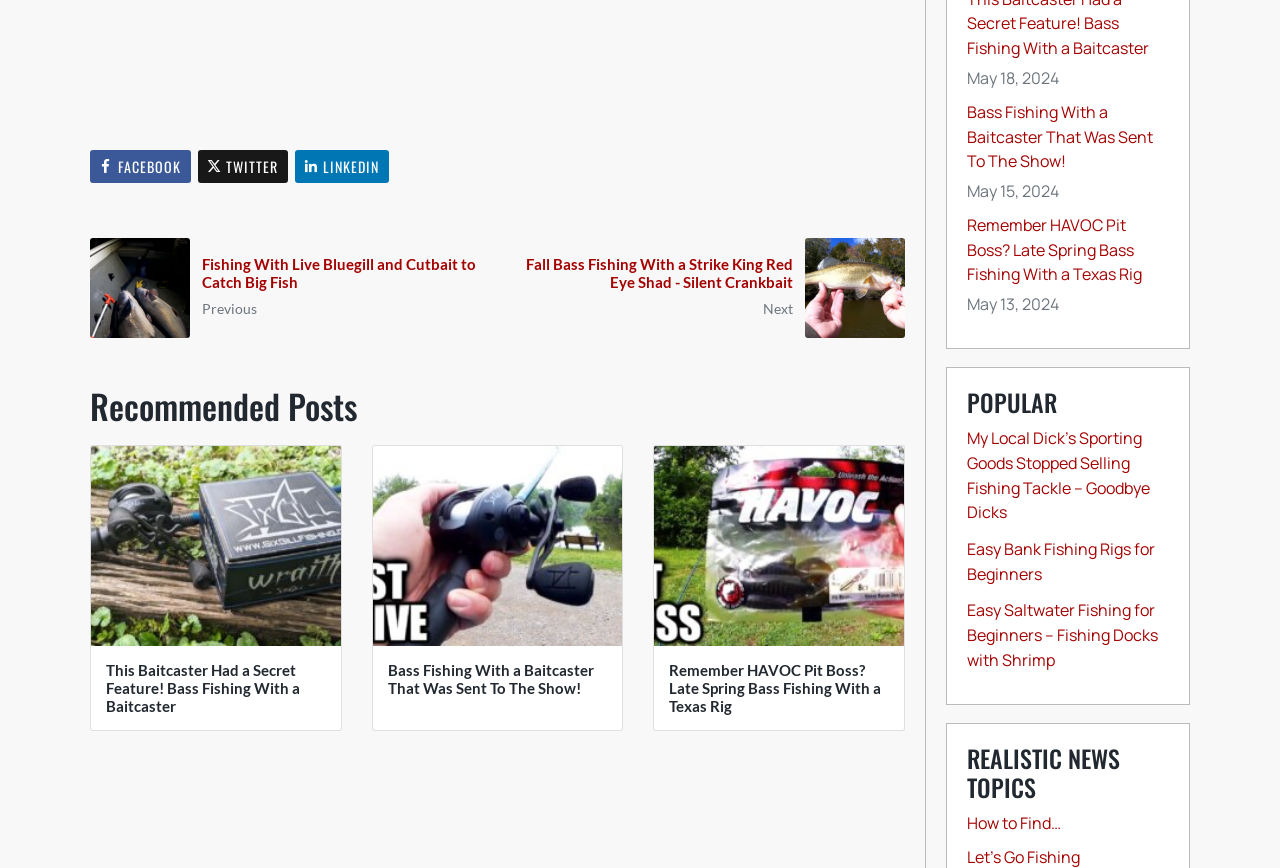Please find and report the bounding box coordinates of the element to click in order to perform the following action: "View 'Fall Bass Fishing With a Strike King Red Eye Shad - Silent Crankbait'". The coordinates should be expressed as four float numbers between 0 and 1, in the format [left, top, right, bottom].

[0.4, 0.293, 0.62, 0.335]